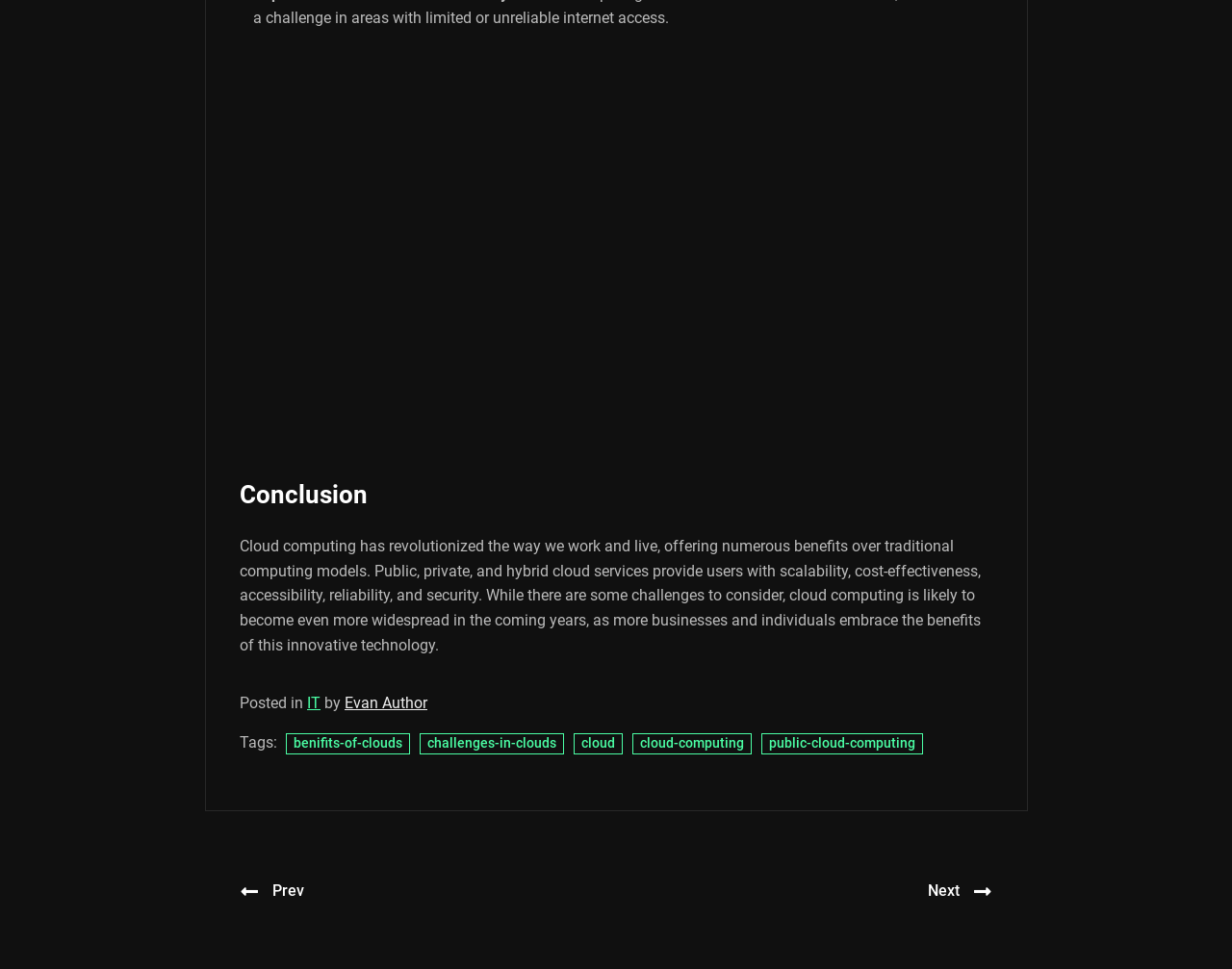Specify the bounding box coordinates of the area to click in order to follow the given instruction: "Read the conclusion."

[0.195, 0.49, 0.806, 0.532]